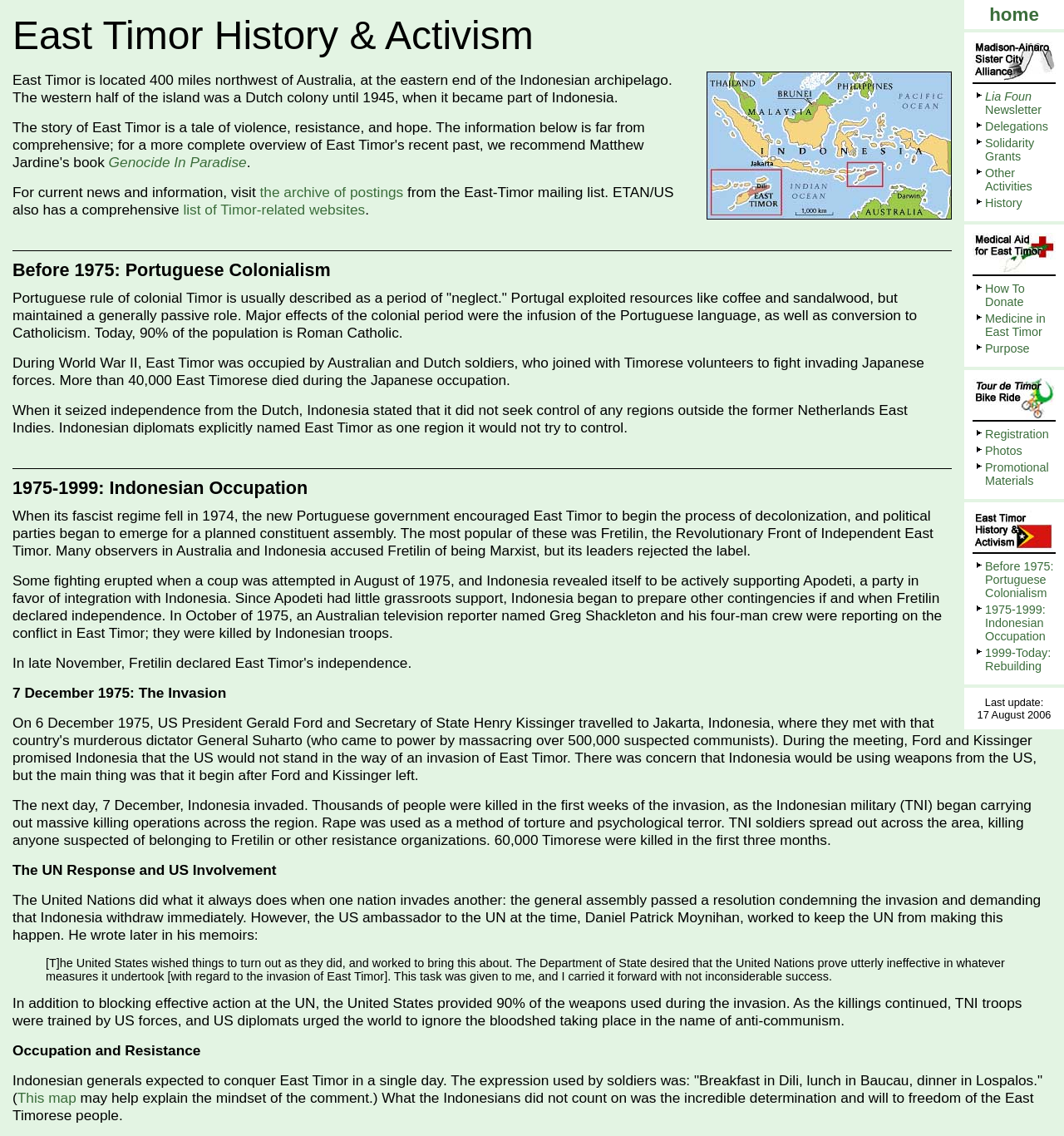Determine the bounding box coordinates of the region I should click to achieve the following instruction: "visit Genocide In Paradise". Ensure the bounding box coordinates are four float numbers between 0 and 1, i.e., [left, top, right, bottom].

[0.102, 0.135, 0.232, 0.15]